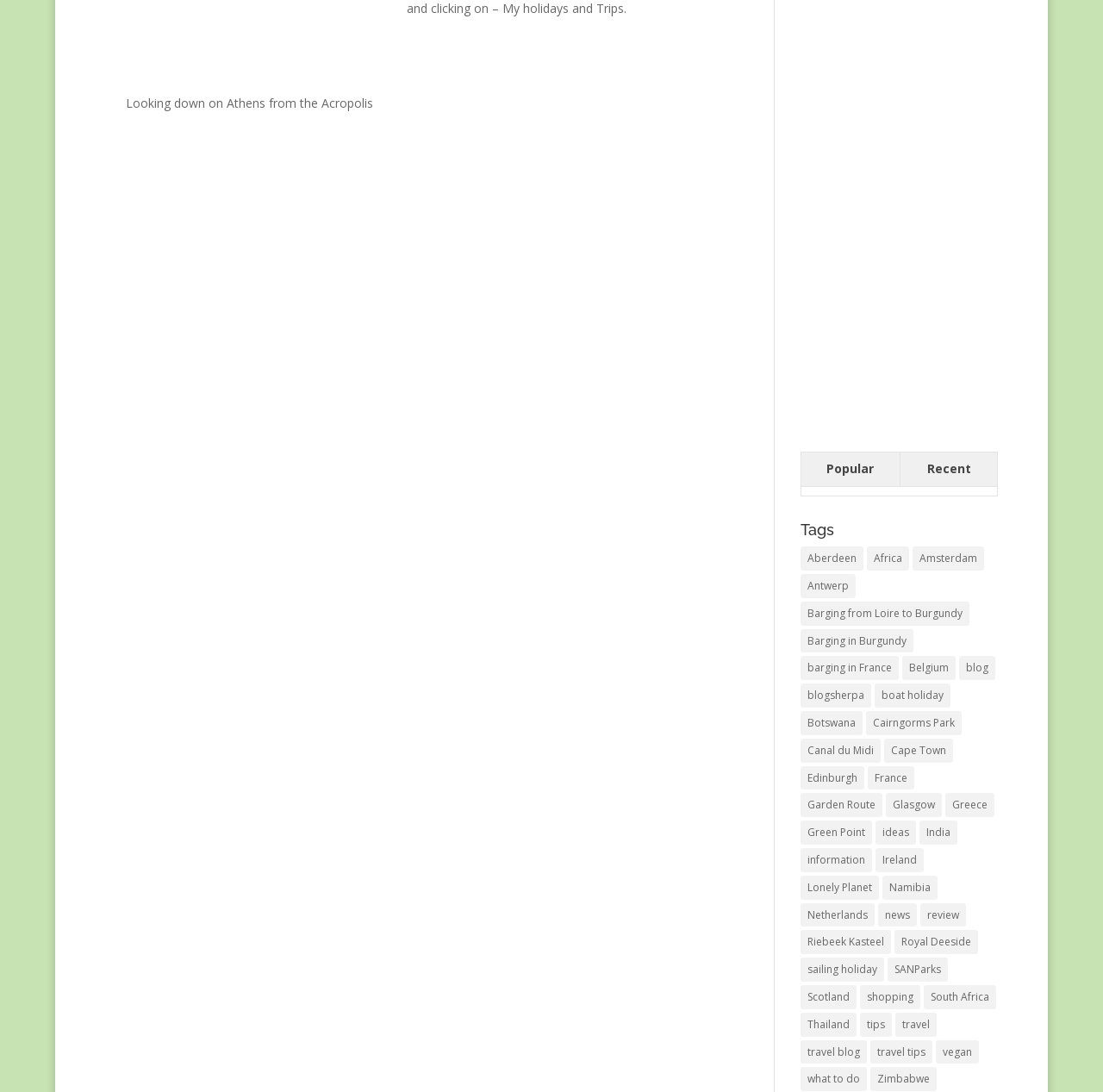What is the purpose of the 'Popular' and 'Recent' links? Based on the image, give a response in one word or a short phrase.

Filtering